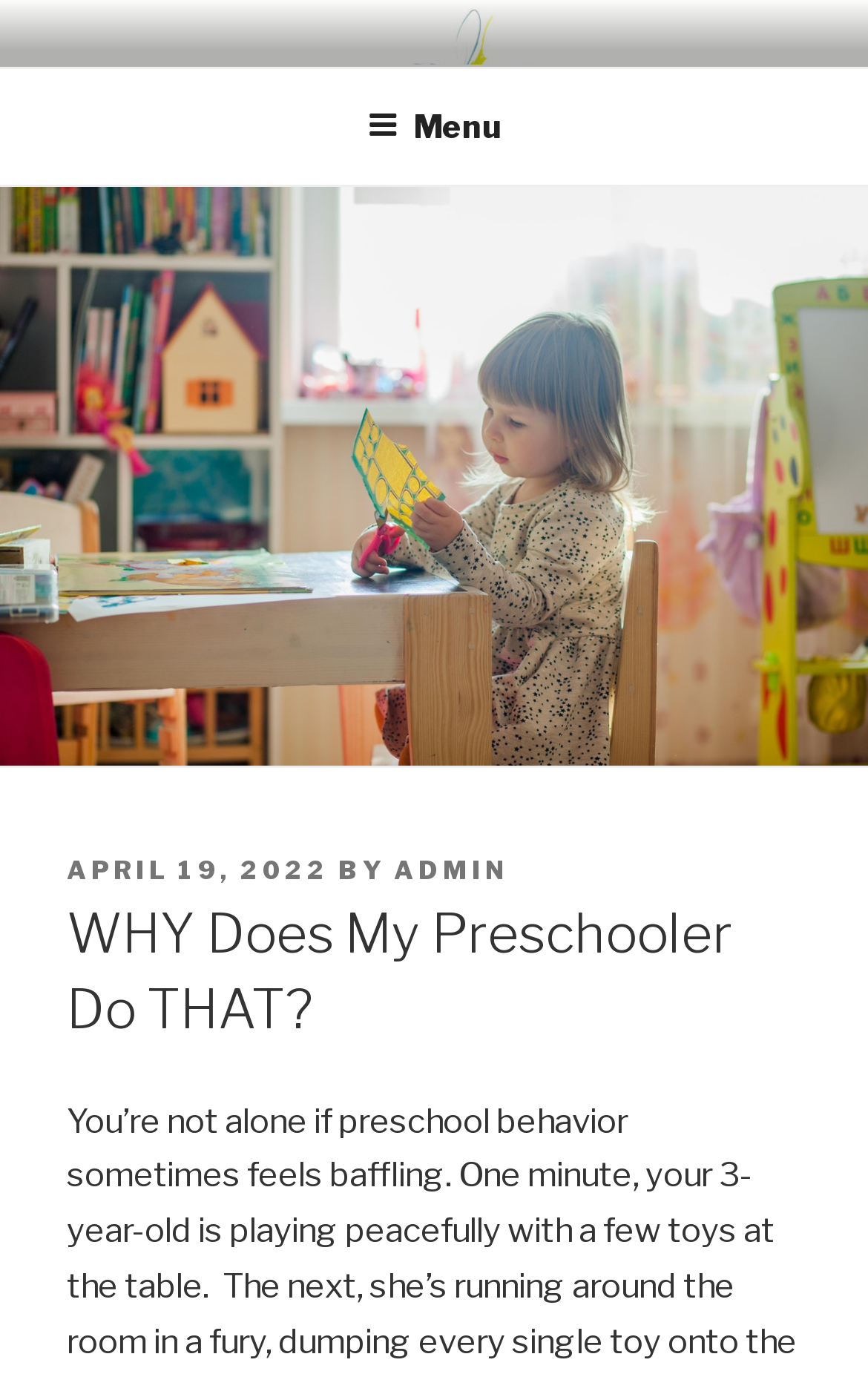Is the menu expanded?
Refer to the screenshot and deliver a thorough answer to the question presented.

The menu is not expanded because the 'Menu' button has an attribute 'expanded: False', indicating that it is not currently expanded.